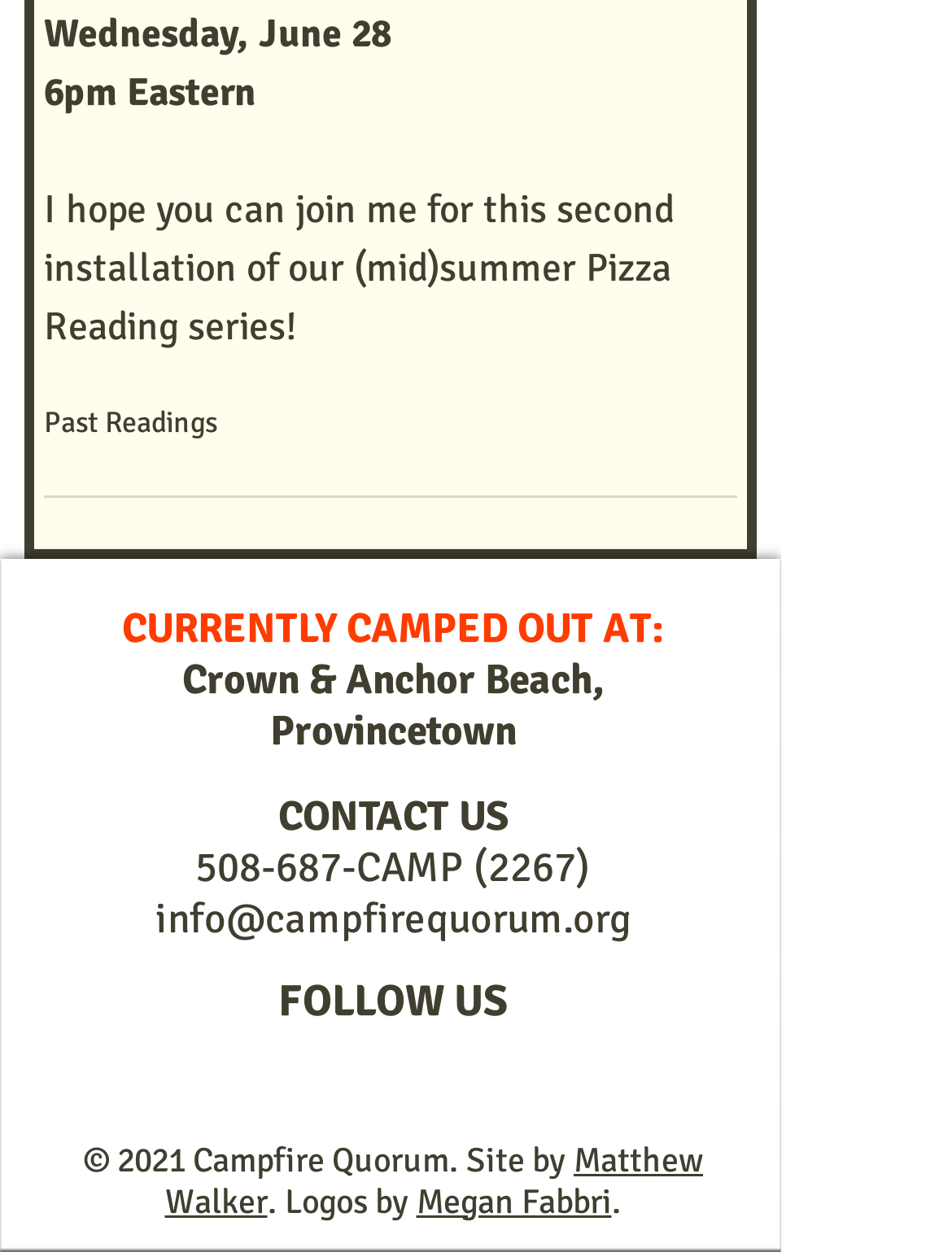Examine the screenshot and answer the question in as much detail as possible: What is the name of the organization?

The name of the organization can be found at the bottom of the webpage, where it says '© 2021 Campfire Quorum' in a static text element.